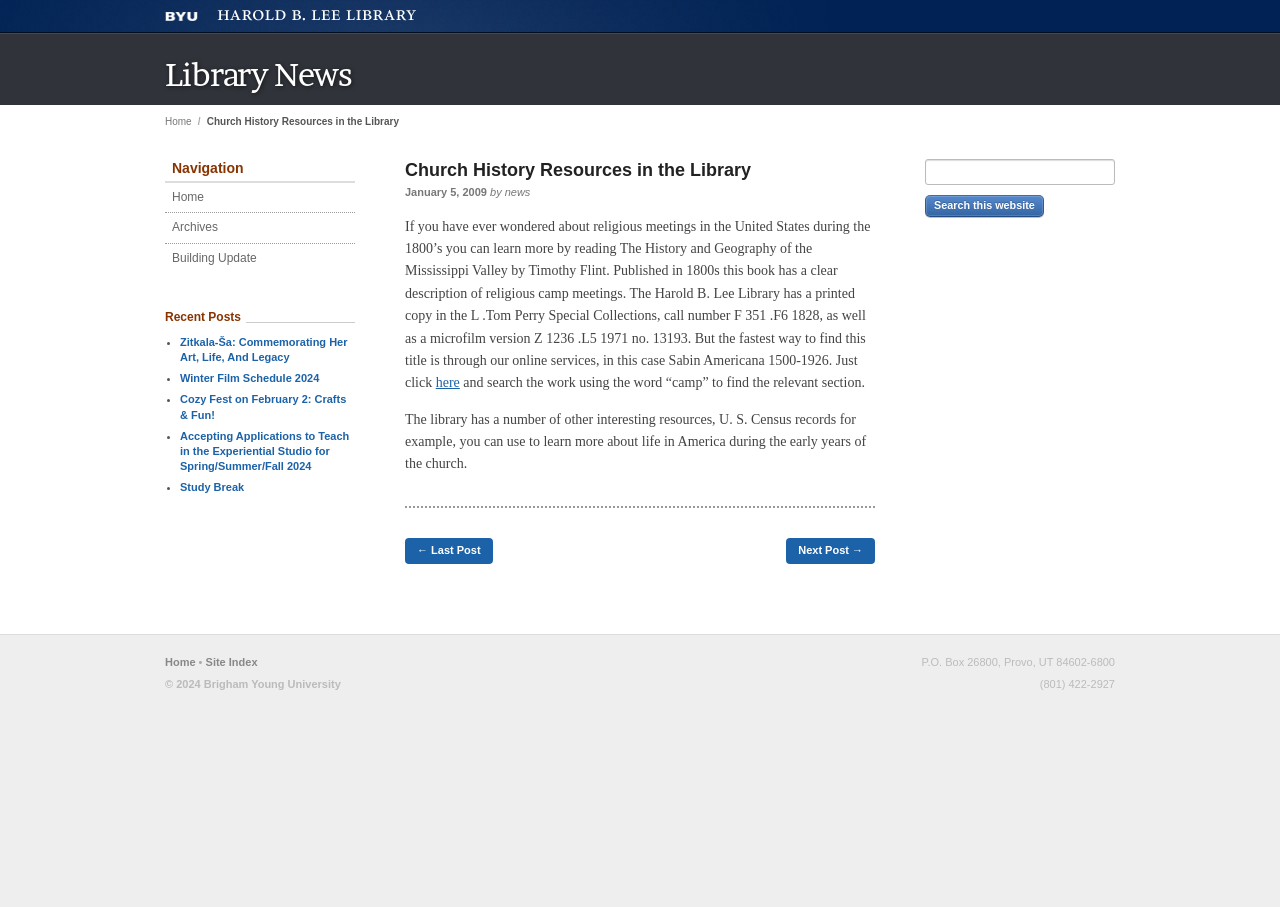Please extract the webpage's main title and generate its text content.

BYU
Harold B. Lee Library